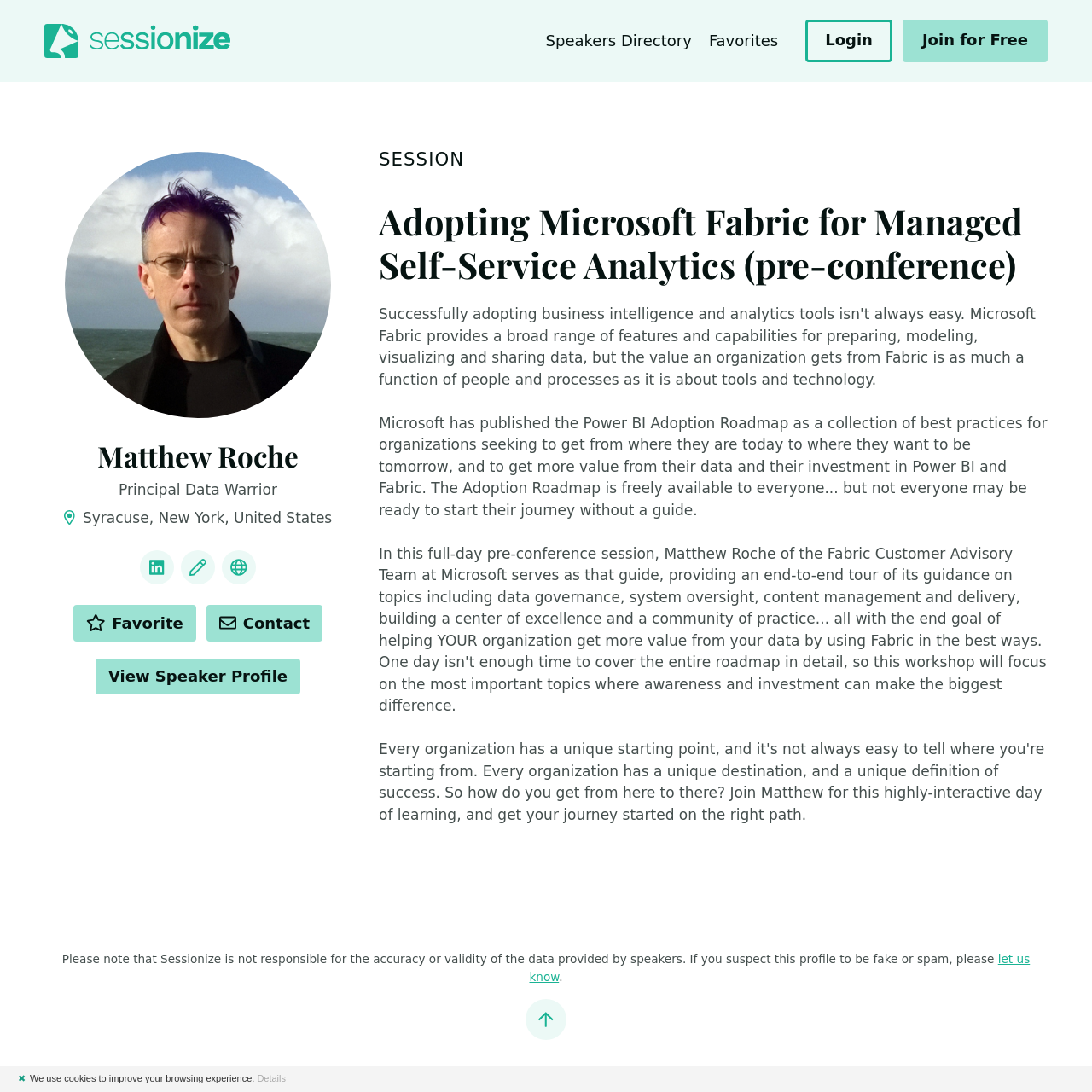Determine the coordinates of the bounding box that should be clicked to complete the instruction: "Favorite Matthew Roche". The coordinates should be represented by four float numbers between 0 and 1: [left, top, right, bottom].

[0.067, 0.554, 0.179, 0.587]